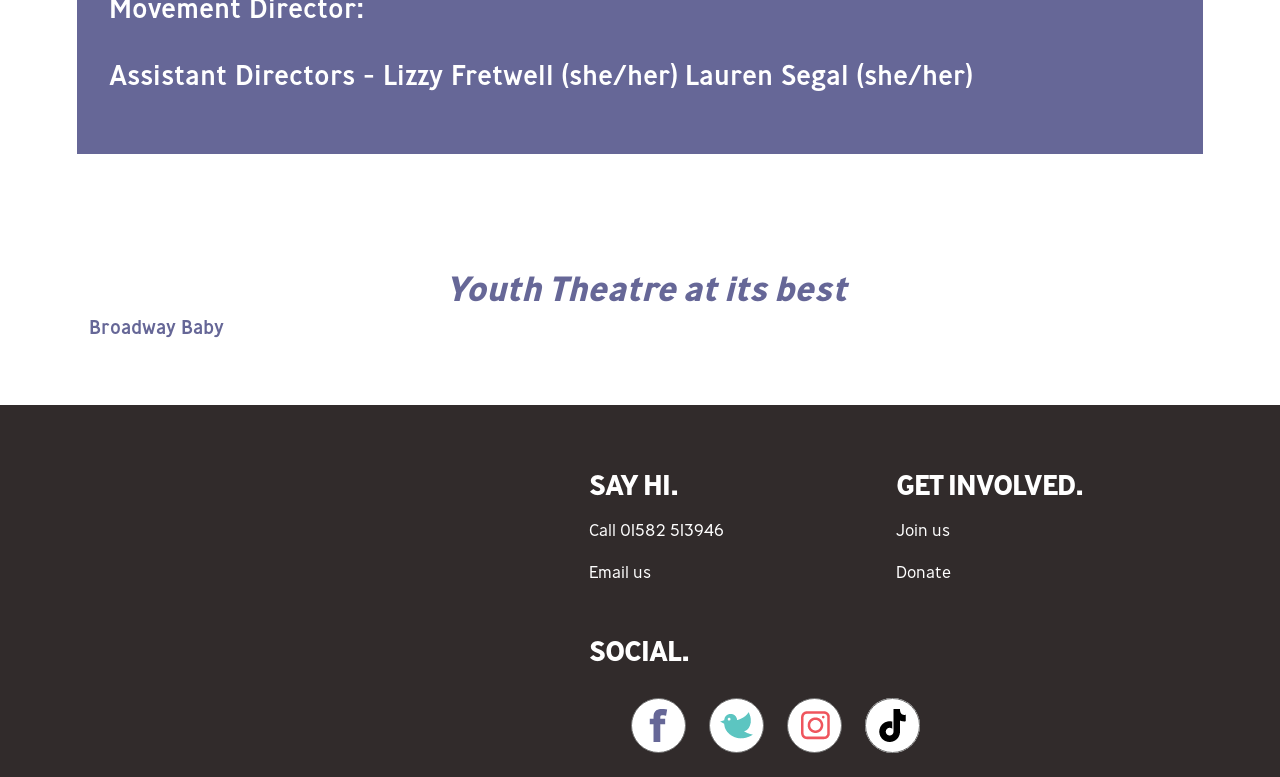From the element description parent_node: SOCIAL., predict the bounding box coordinates of the UI element. The coordinates must be specified in the format (top-left x, top-left y, bottom-right x, bottom-right y) and should be within the 0 to 1 range.

[0.551, 0.828, 0.604, 0.976]